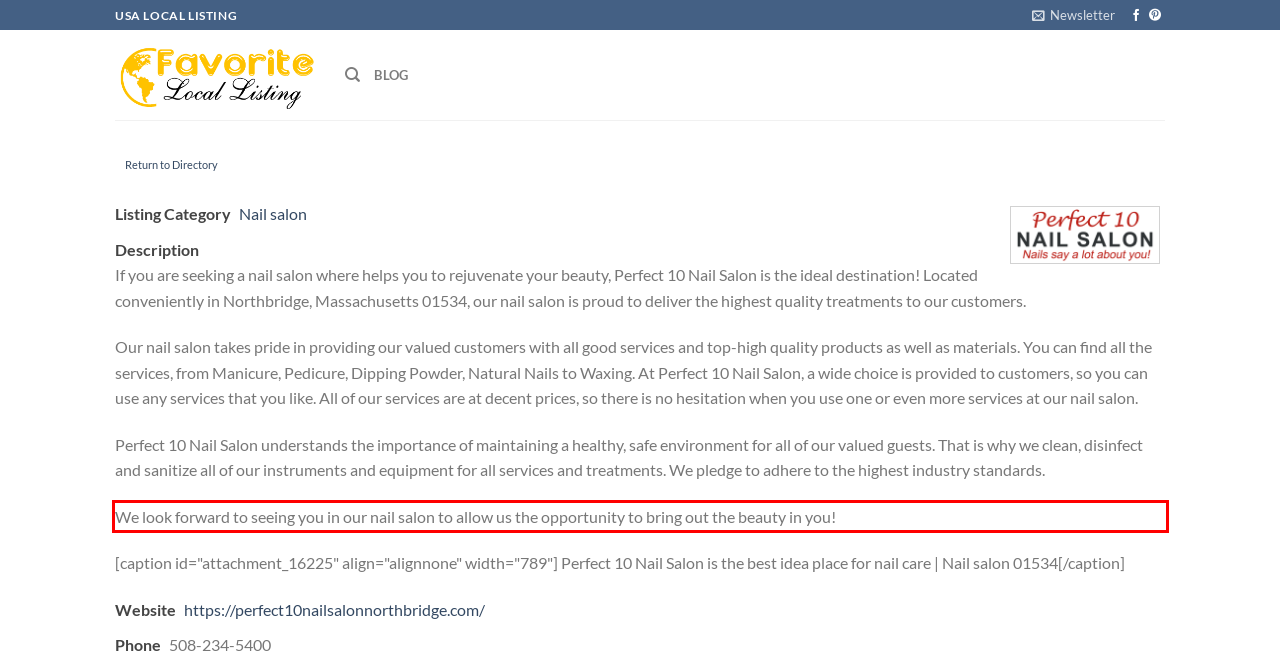Look at the screenshot of the webpage, locate the red rectangle bounding box, and generate the text content that it contains.

We look forward to seeing you in our nail salon to allow us the opportunity to bring out the beauty in you!